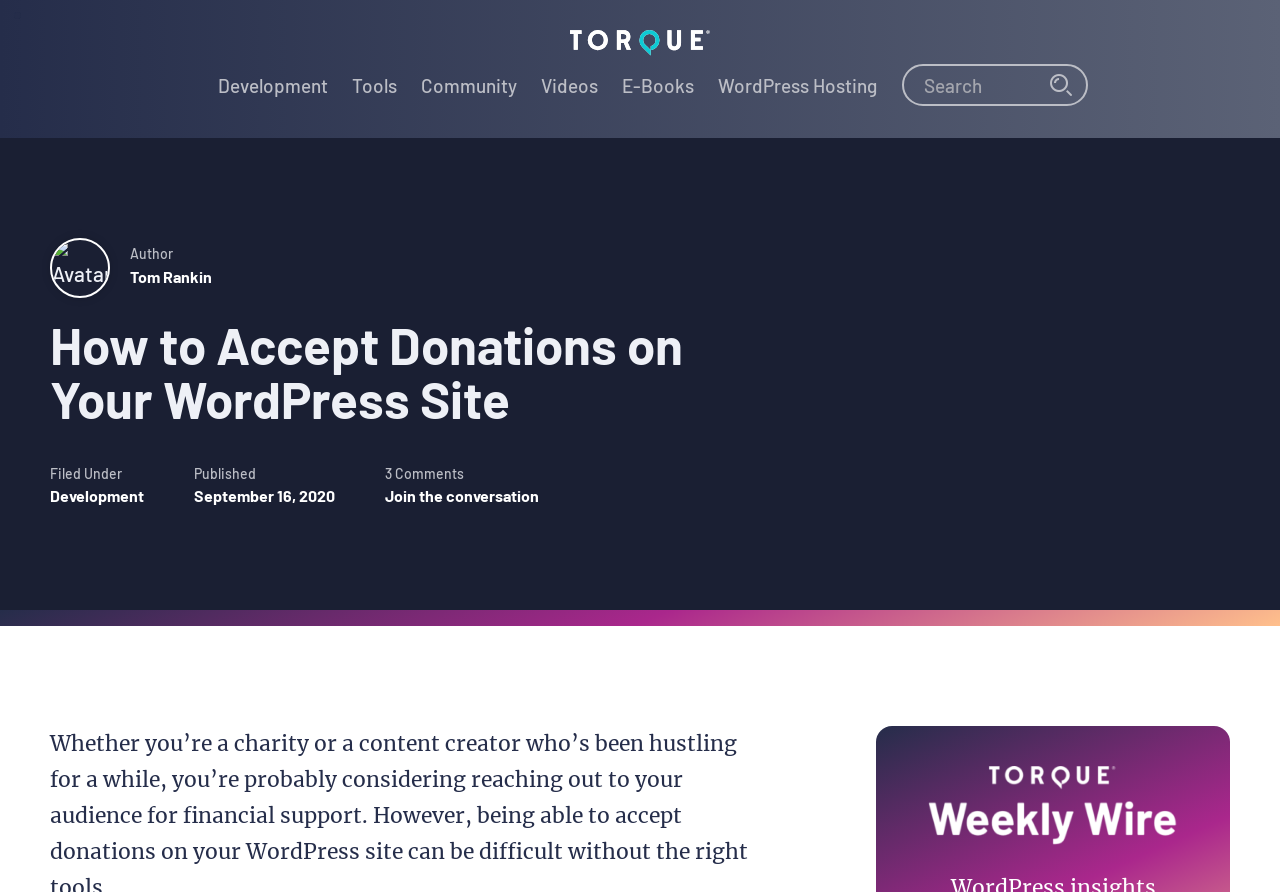Please specify the bounding box coordinates of the element that should be clicked to execute the given instruction: 'View the Torque Weekly Wire image'. Ensure the coordinates are four float numbers between 0 and 1, expressed as [left, top, right, bottom].

[0.725, 0.859, 0.92, 0.947]